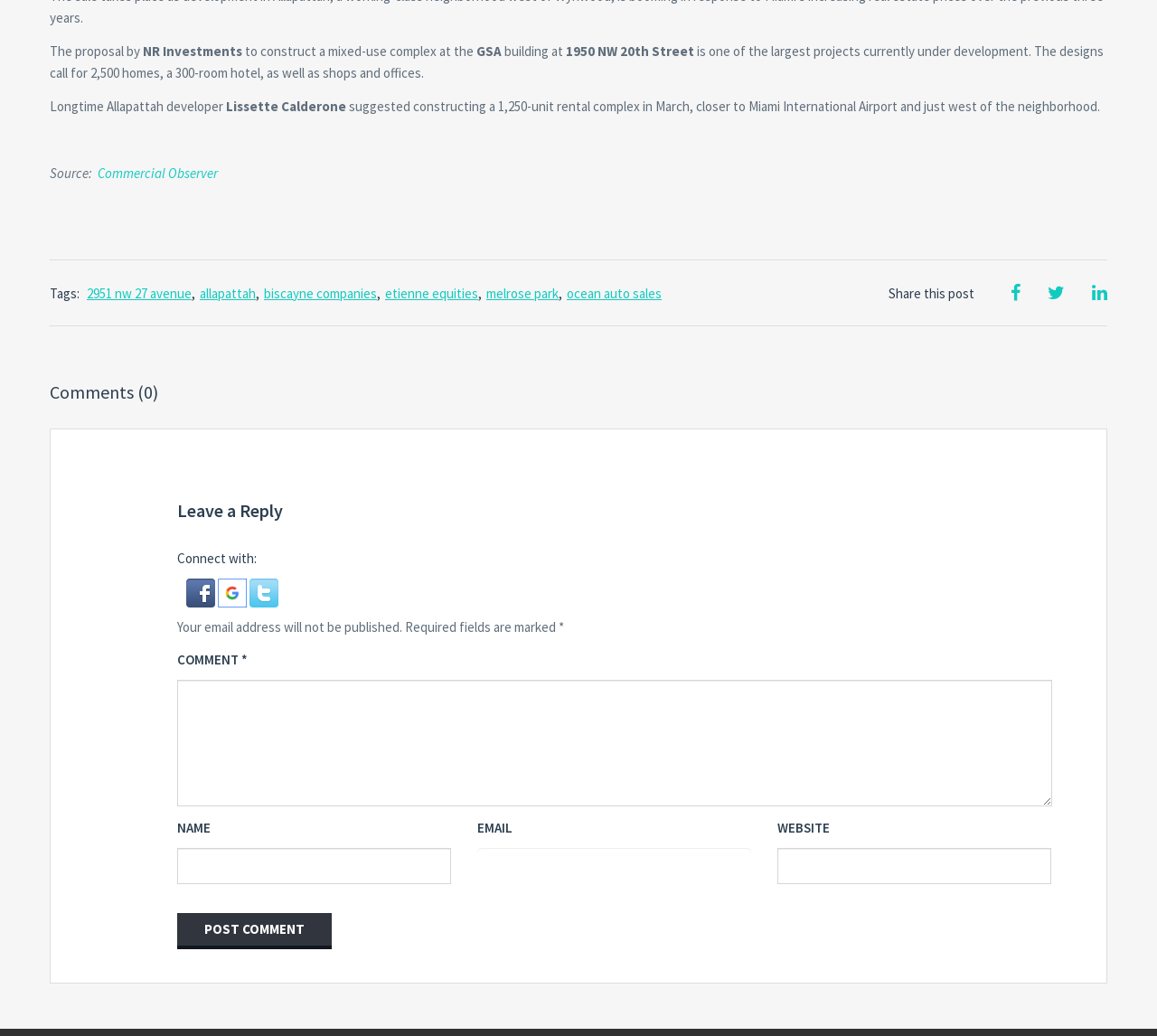Provide a one-word or brief phrase answer to the question:
How many homes are planned in the development project?

2,500